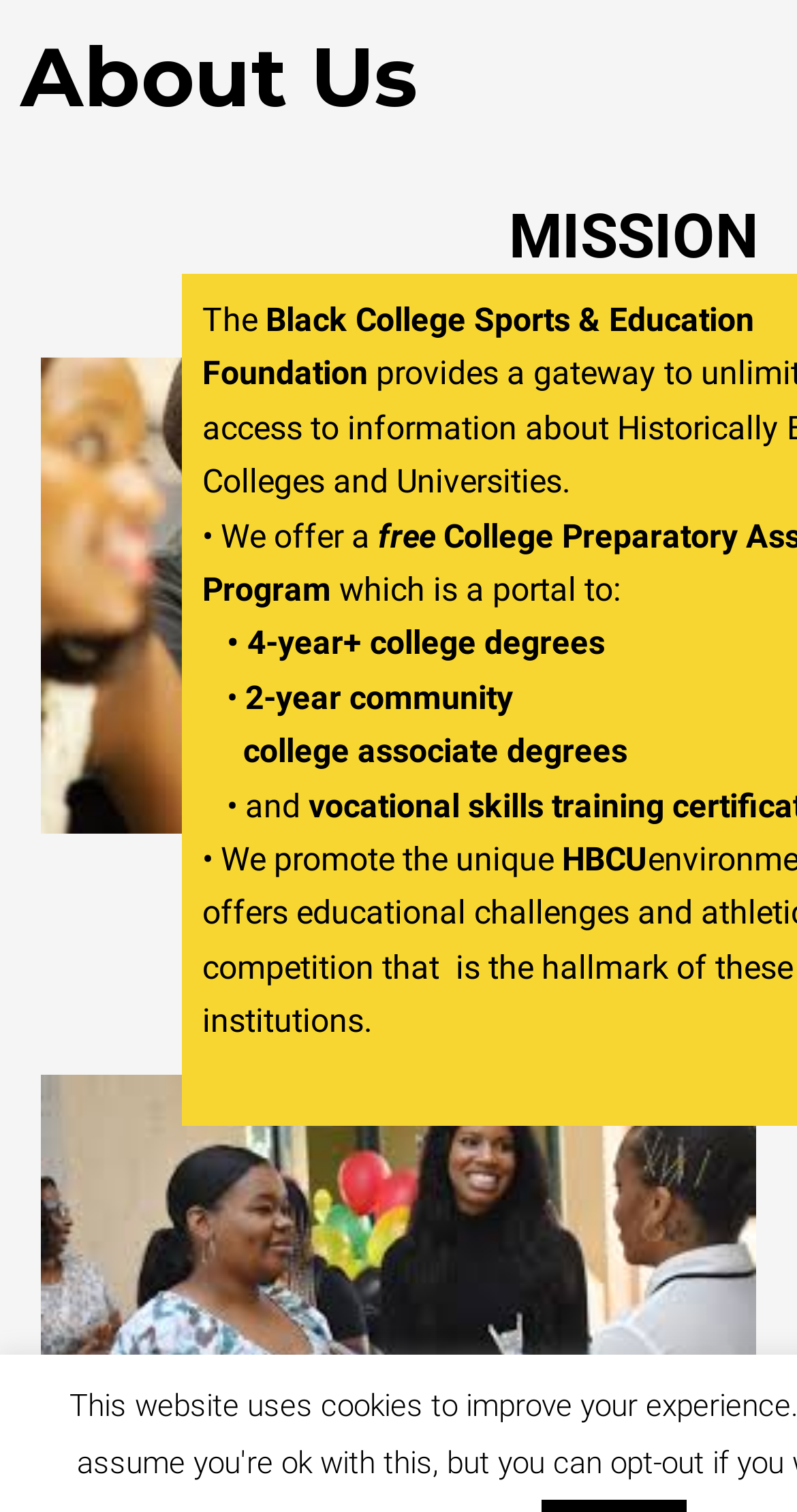Is the foundation's portal free?
Using the image, respond with a single word or phrase.

Yes